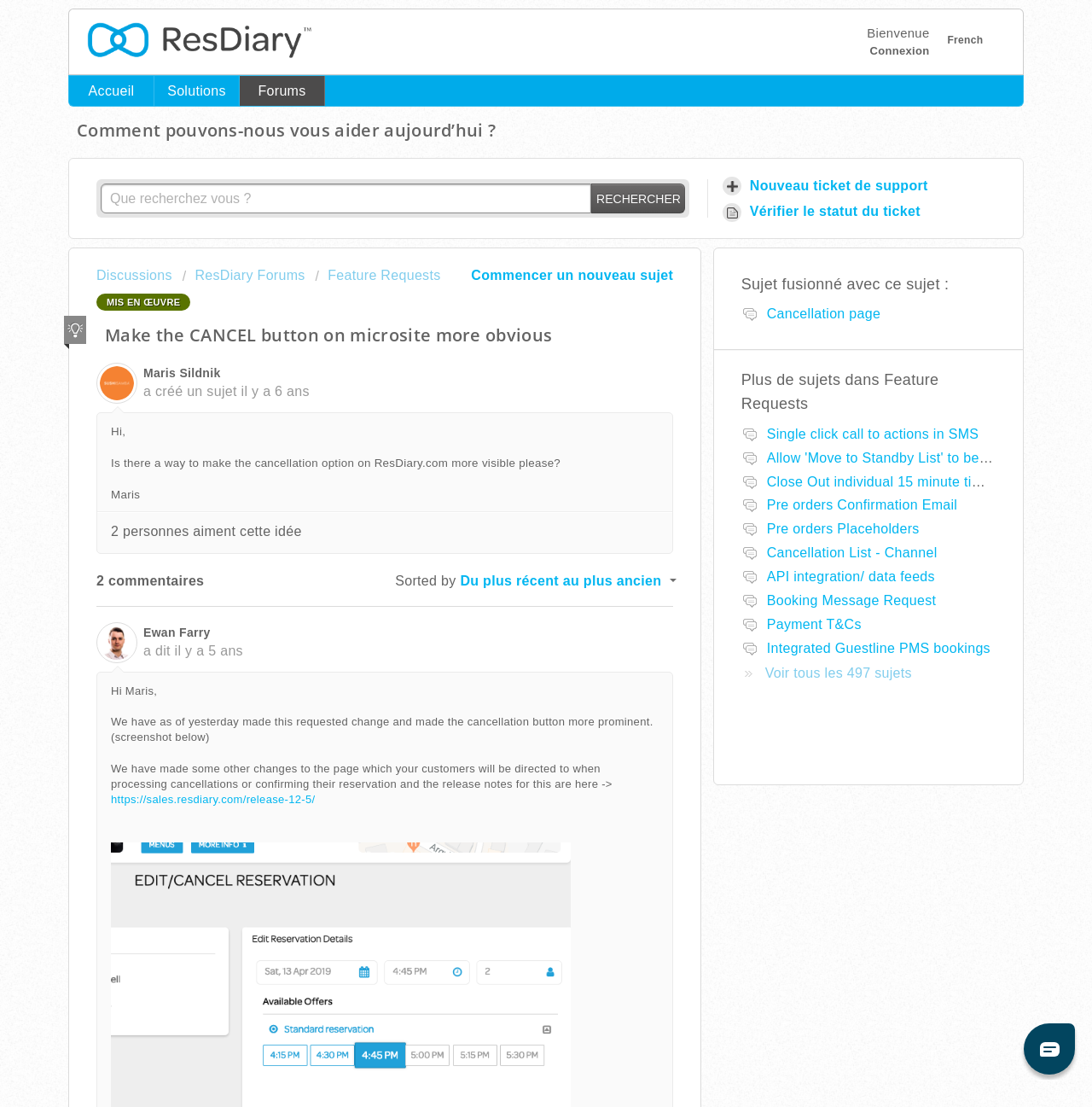Find the bounding box coordinates for the HTML element specified by: "Nouveau ticket de support".

[0.66, 0.156, 0.856, 0.179]